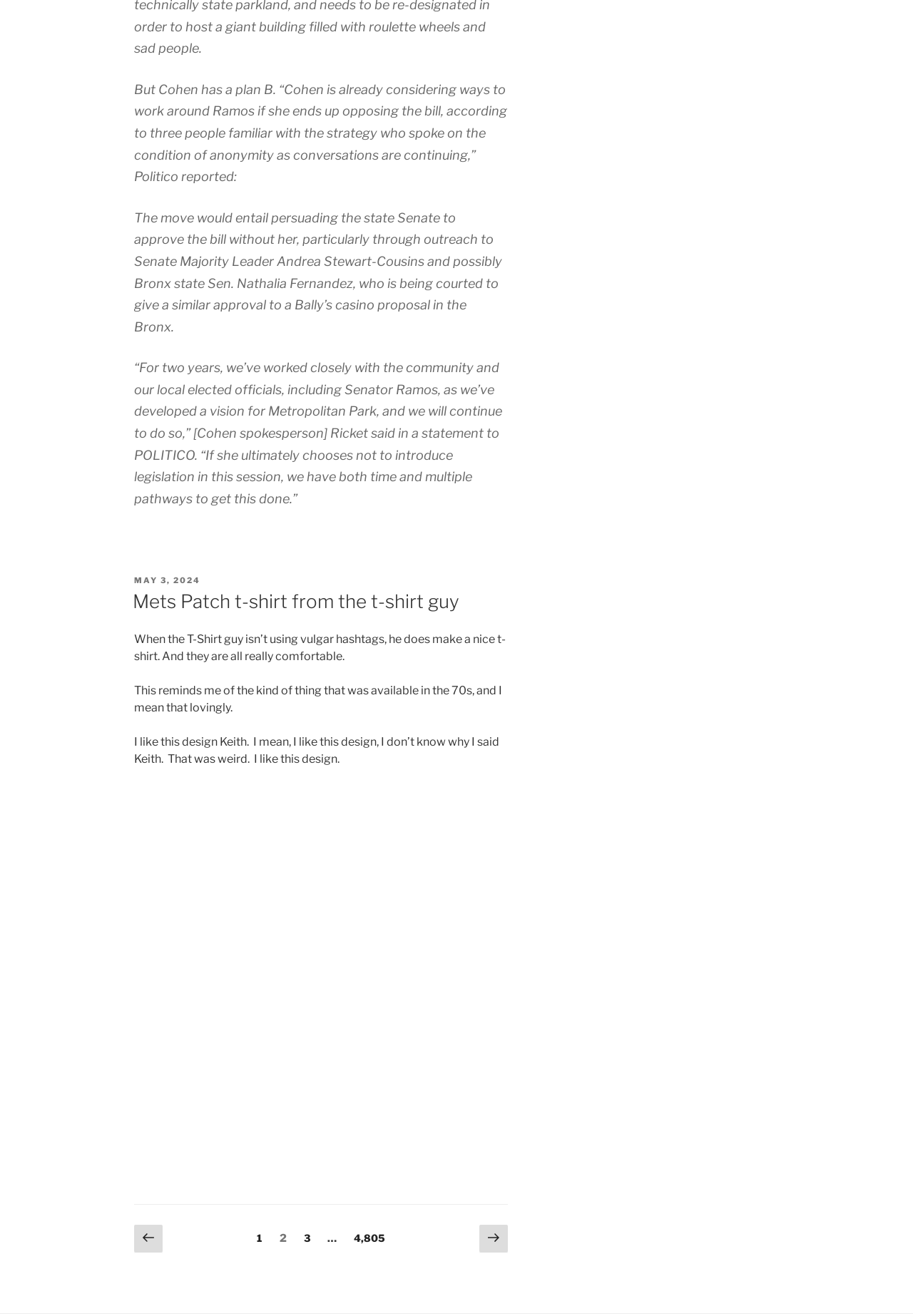Please specify the bounding box coordinates of the element that should be clicked to execute the given instruction: 'Click on 'Previous page''. Ensure the coordinates are four float numbers between 0 and 1, expressed as [left, top, right, bottom].

[0.147, 0.931, 0.178, 0.952]